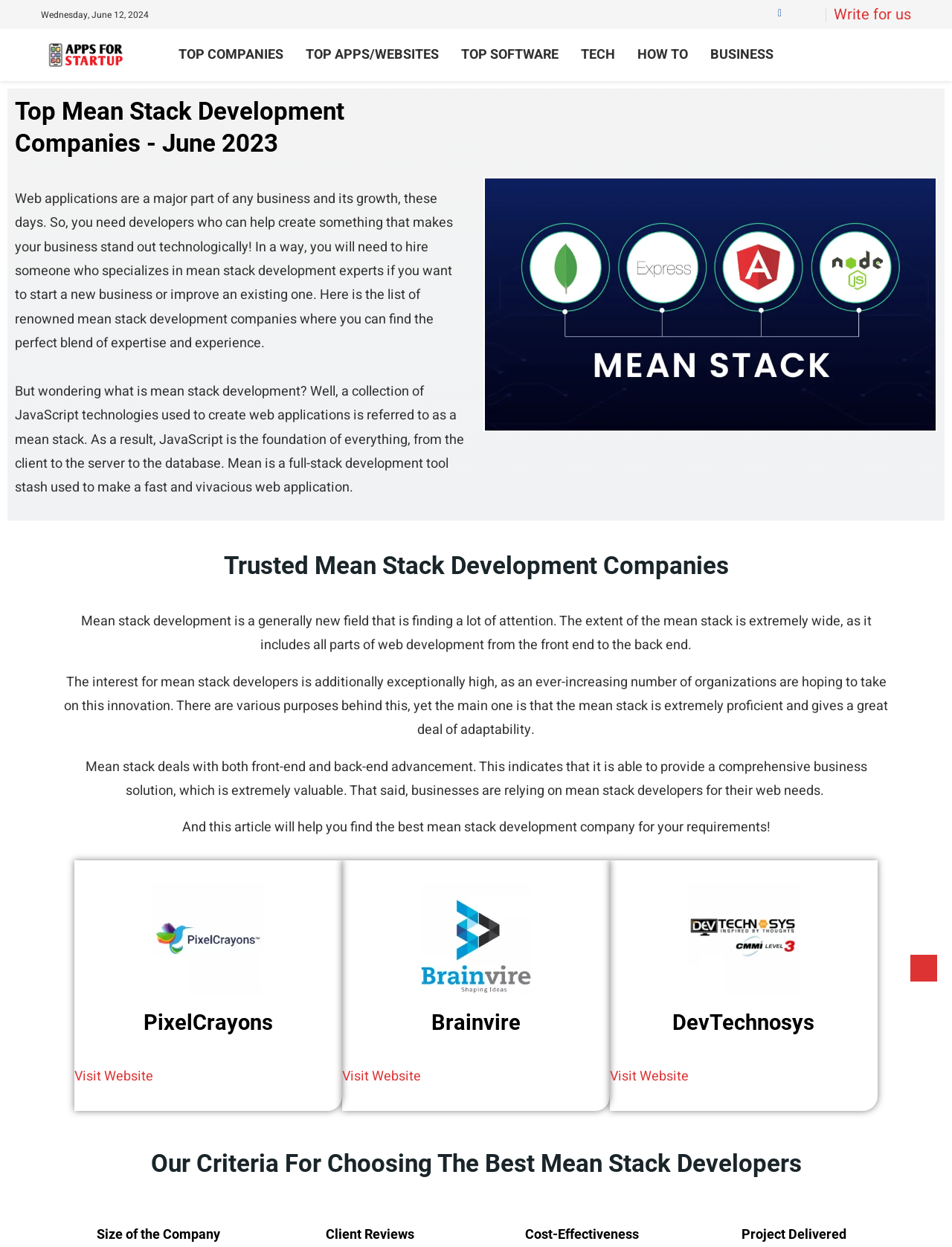Describe all the key features and sections of the webpage thoroughly.

This webpage is about top Mean Stack development companies. At the top, there is a date "Wednesday, June 12, 2024" and a row of social media links, including Facebook, Twitter, Instagram, Pinterest, and Linkedin. Next to the social media links, there is a "Write for us" link. 

Below the social media links, there are six main navigation links: "TOP COMPANIES", "TOP APPS/WEBSITES", "TOP SOFTWARE", "TECH", "HOW TO", and "BUSINESS". 

The main content of the webpage starts with a heading "Top Mean Stack Development Companies - June 2023". Below the heading, there is a paragraph explaining the importance of Mean Stack development for businesses. 

The next section explains what Mean Stack development is, describing it as a collection of JavaScript technologies used to create web applications. 

On the right side of the explanation, there is an image related to Mean Stack development companies. 

Below the image, there is a heading "Trusted Mean Stack Development Companies" followed by three paragraphs discussing the growing demand for Mean Stack developers and the benefits of using Mean Stack technology. 

The webpage then lists three Mean Stack development companies, each with a logo, a heading, and a "Visit Website" link. The companies are PixelCrayons, Brainvire, and DevTechnosys. 

Finally, there is a section titled "Our Criteria For Choosing The Best Mean Stack Developers" with four criteria: "Size of the Company", "Client Reviews", "Cost-Effectiveness", and "Project Delivered".